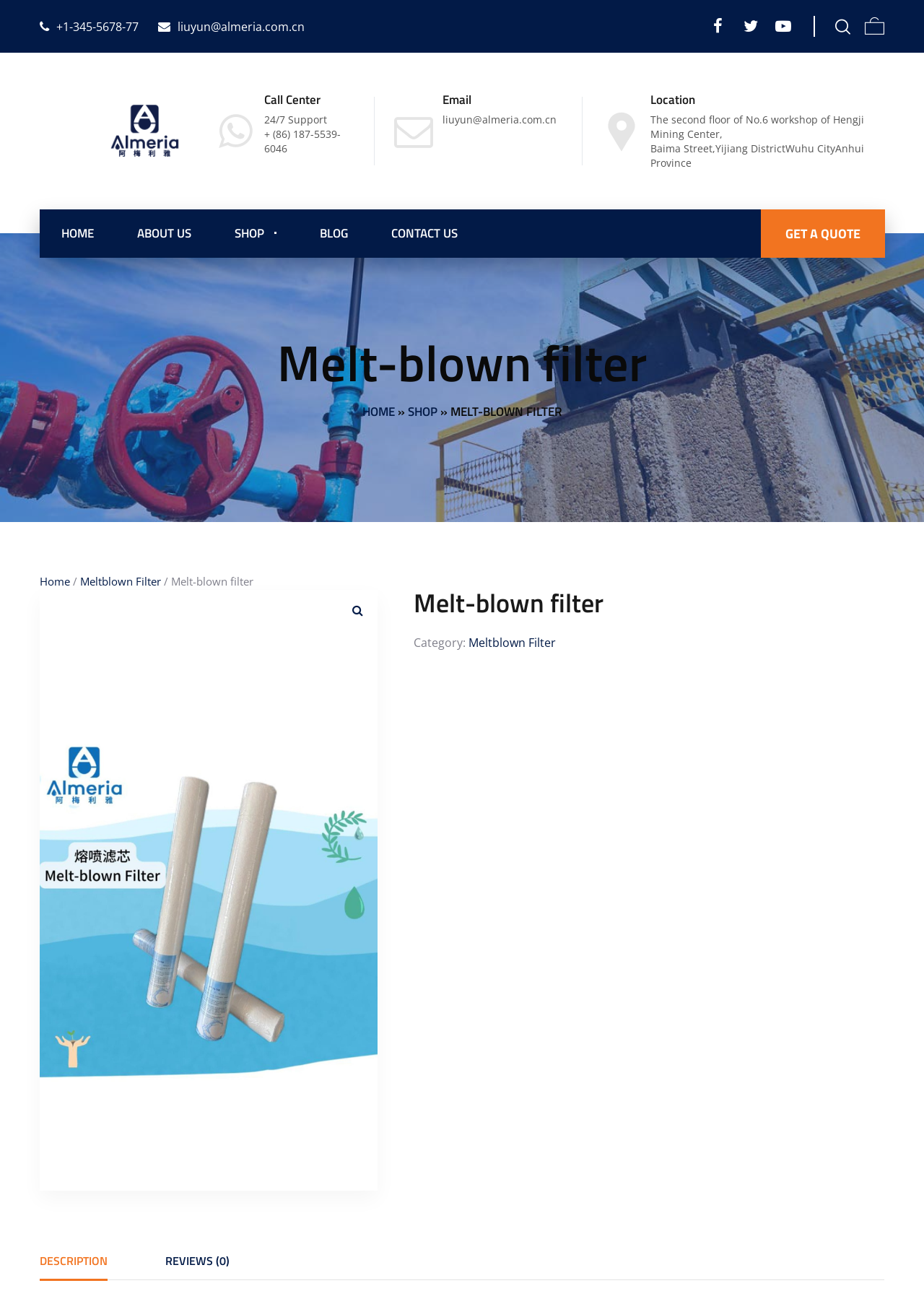Indicate the bounding box coordinates of the element that must be clicked to execute the instruction: "Get a quote". The coordinates should be given as four float numbers between 0 and 1, i.e., [left, top, right, bottom].

[0.823, 0.161, 0.958, 0.198]